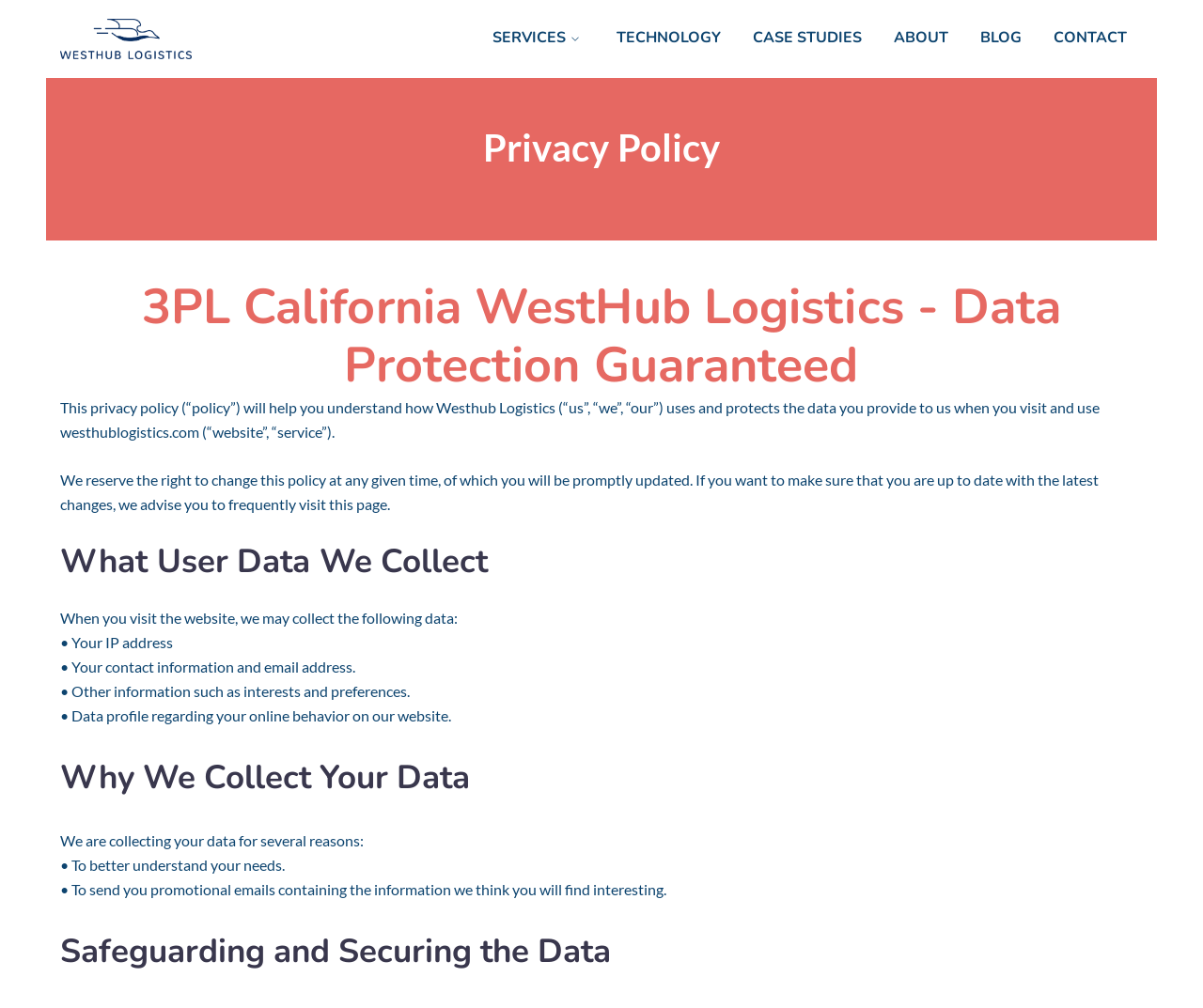Could you locate the bounding box coordinates for the section that should be clicked to accomplish this task: "Go to About page".

None